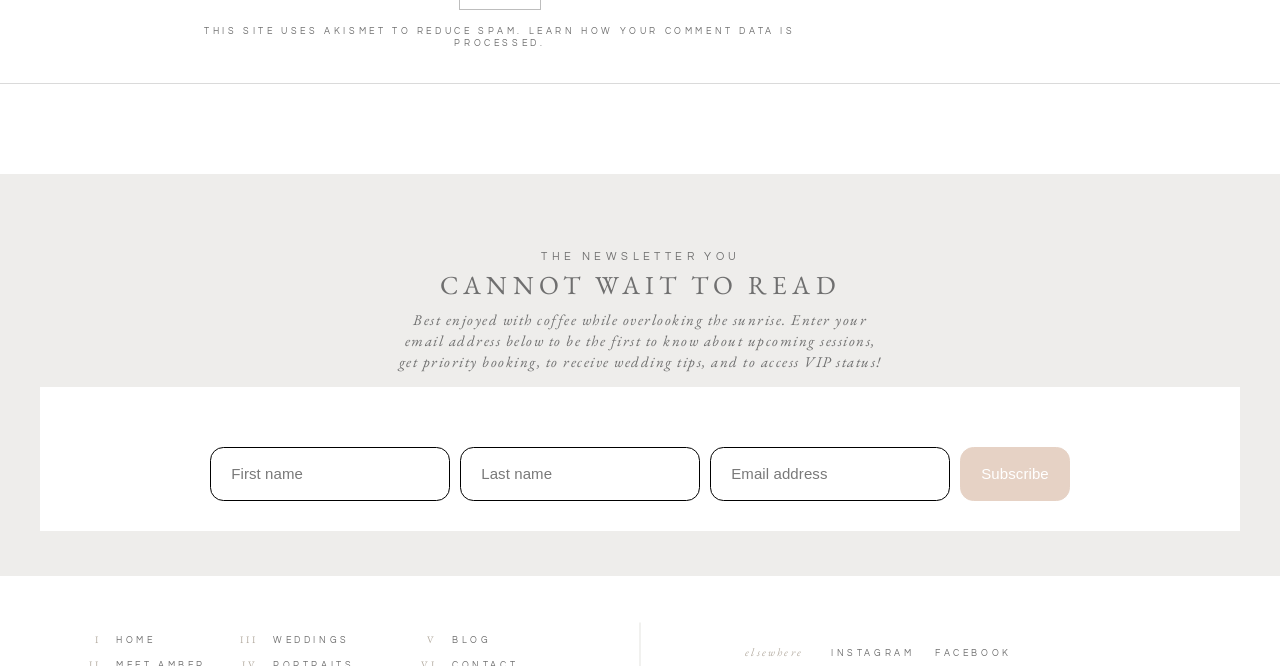Locate the bounding box coordinates of the element I should click to achieve the following instruction: "Subscribe to the newsletter".

[0.75, 0.671, 0.836, 0.752]